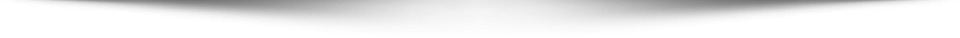Explain the content of the image in detail.

This image presents a subtle gradient transition, predominantly featuring shades of white and gray. The soft blending of these colors creates an airy and light effect, suggesting a sense of calm and tranquility. This visual could serve as a backdrop for various design projects or decorative ideas. Its simplicity enhances versatility, making it an ideal choice for interior design applications, such as wall art, business presentations, or stylish website backgrounds. Overall, the image embodies a minimalistic aesthetic that can complement a variety of styles and themes.